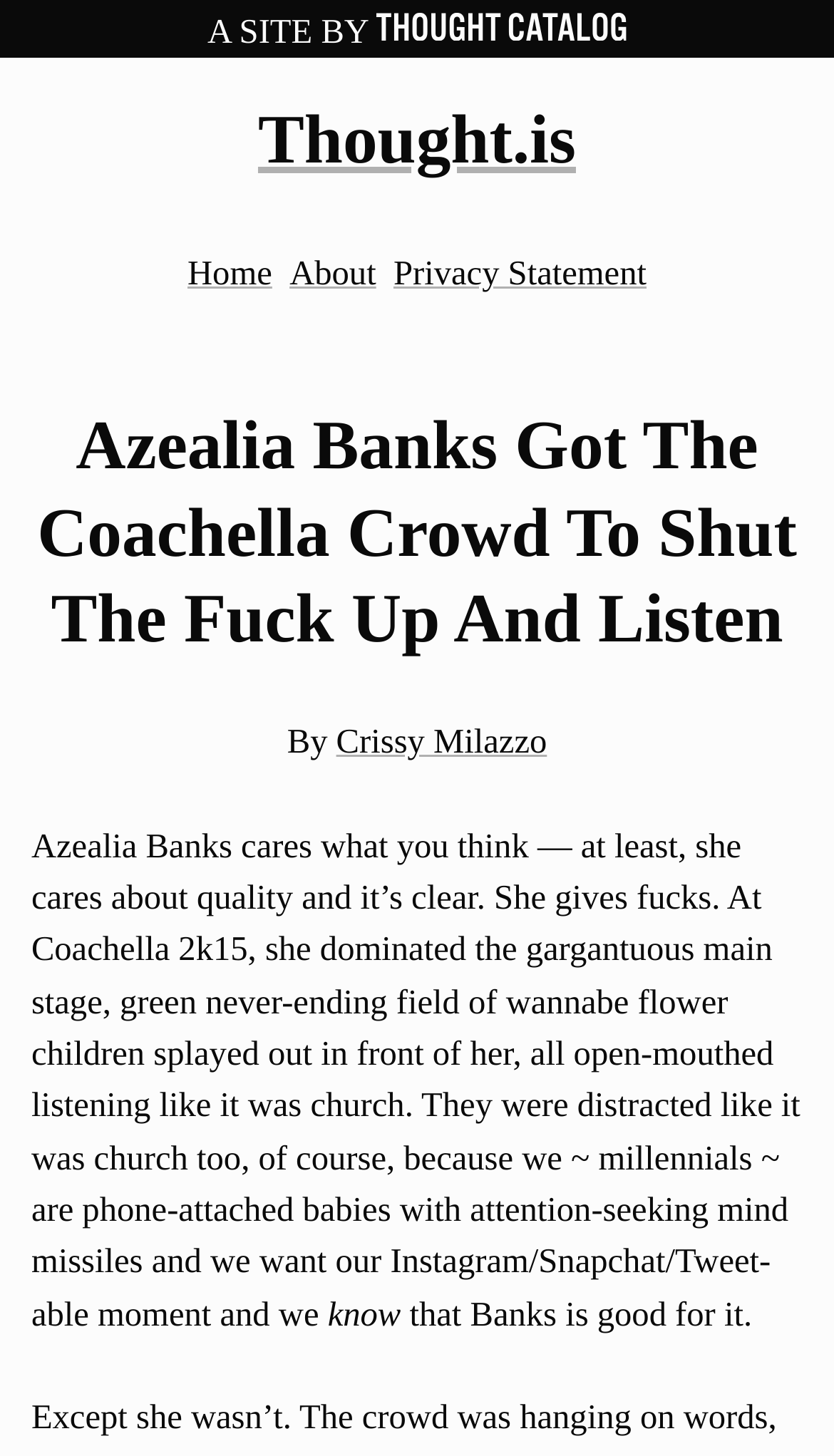Please respond to the question using a single word or phrase:
What is the name of the website?

Thought.is